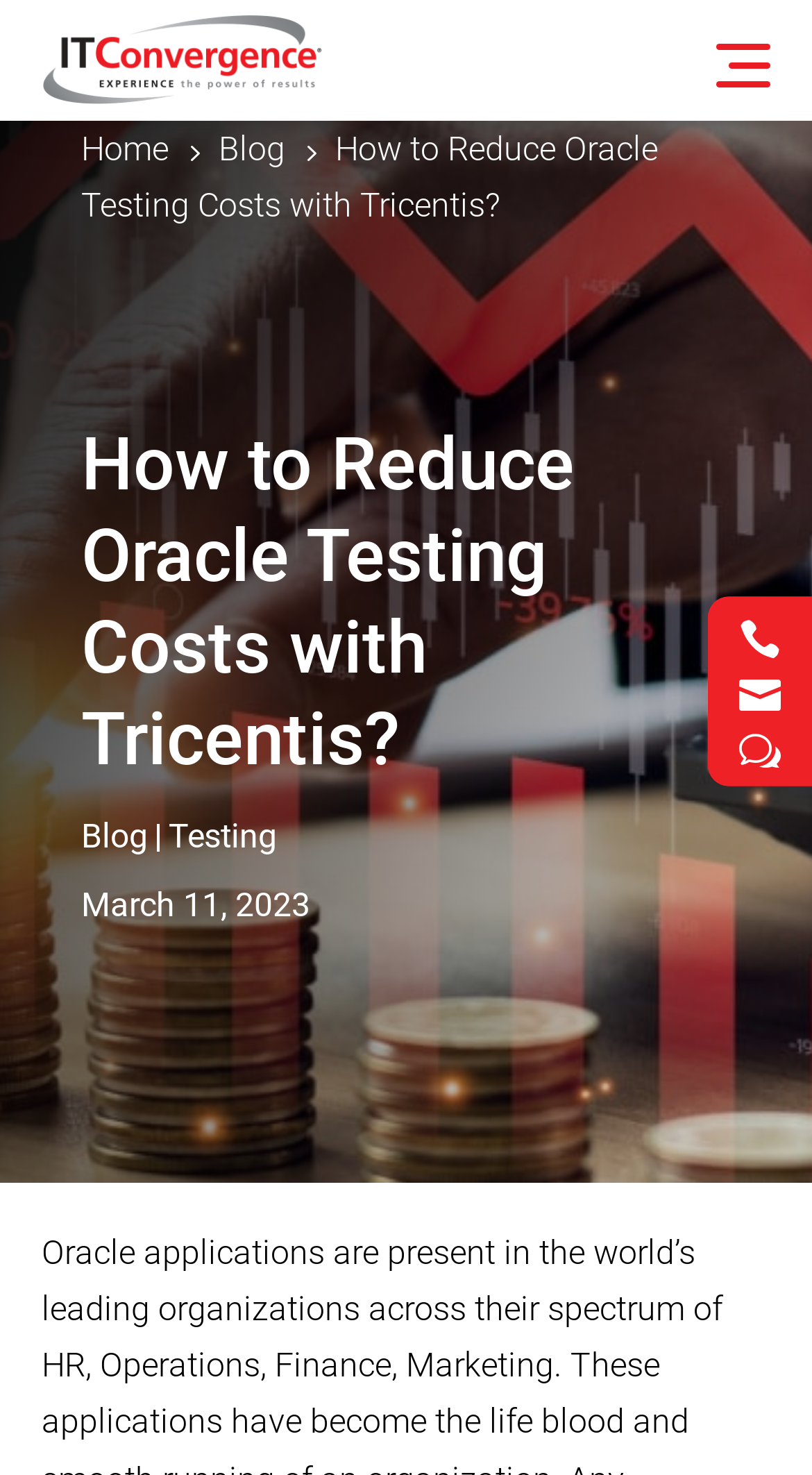Identify the bounding box coordinates of the specific part of the webpage to click to complete this instruction: "Discover product cost management".

None